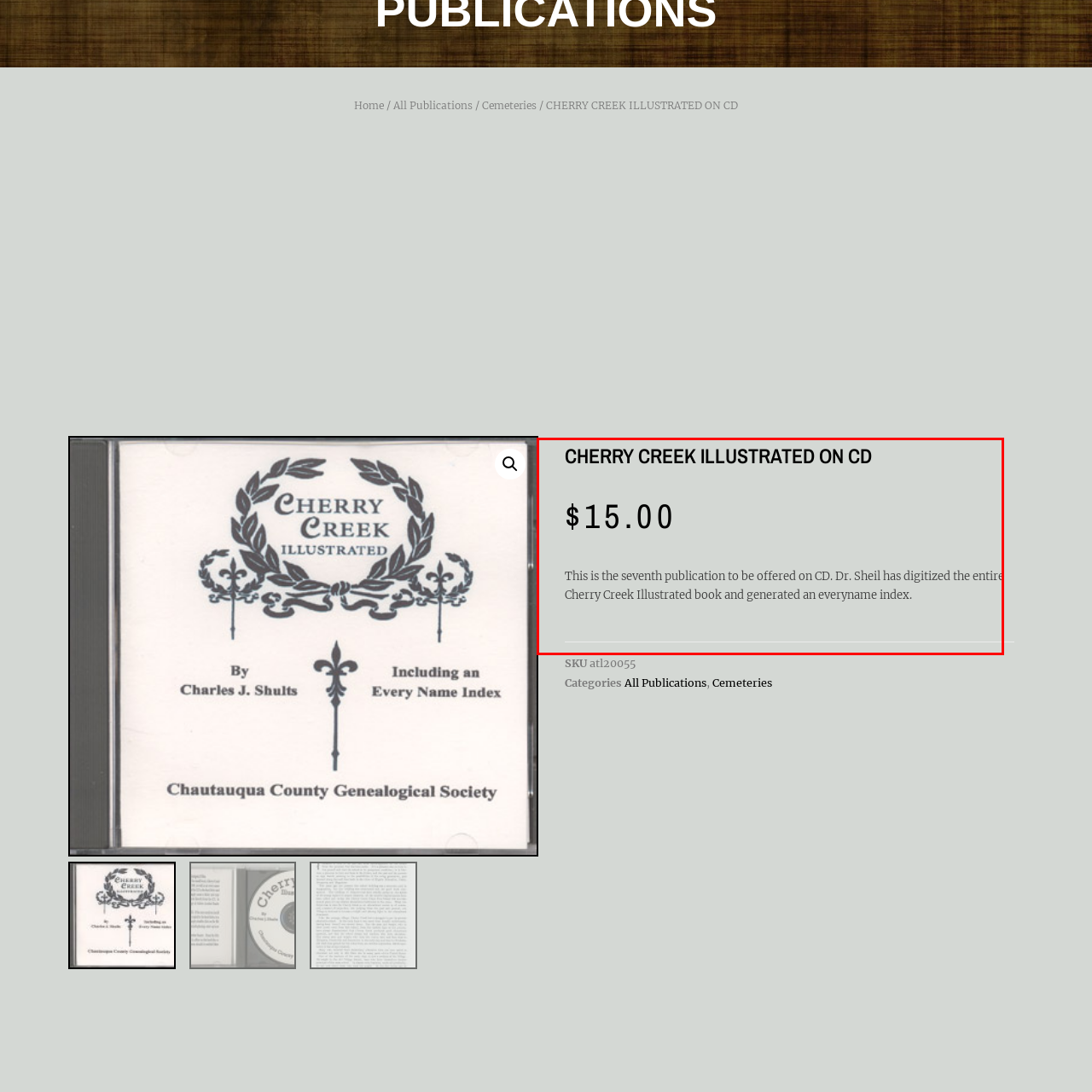Pay attention to the section outlined in red, What is the background color of the section? 
Reply with a single word or phrase.

Light gray